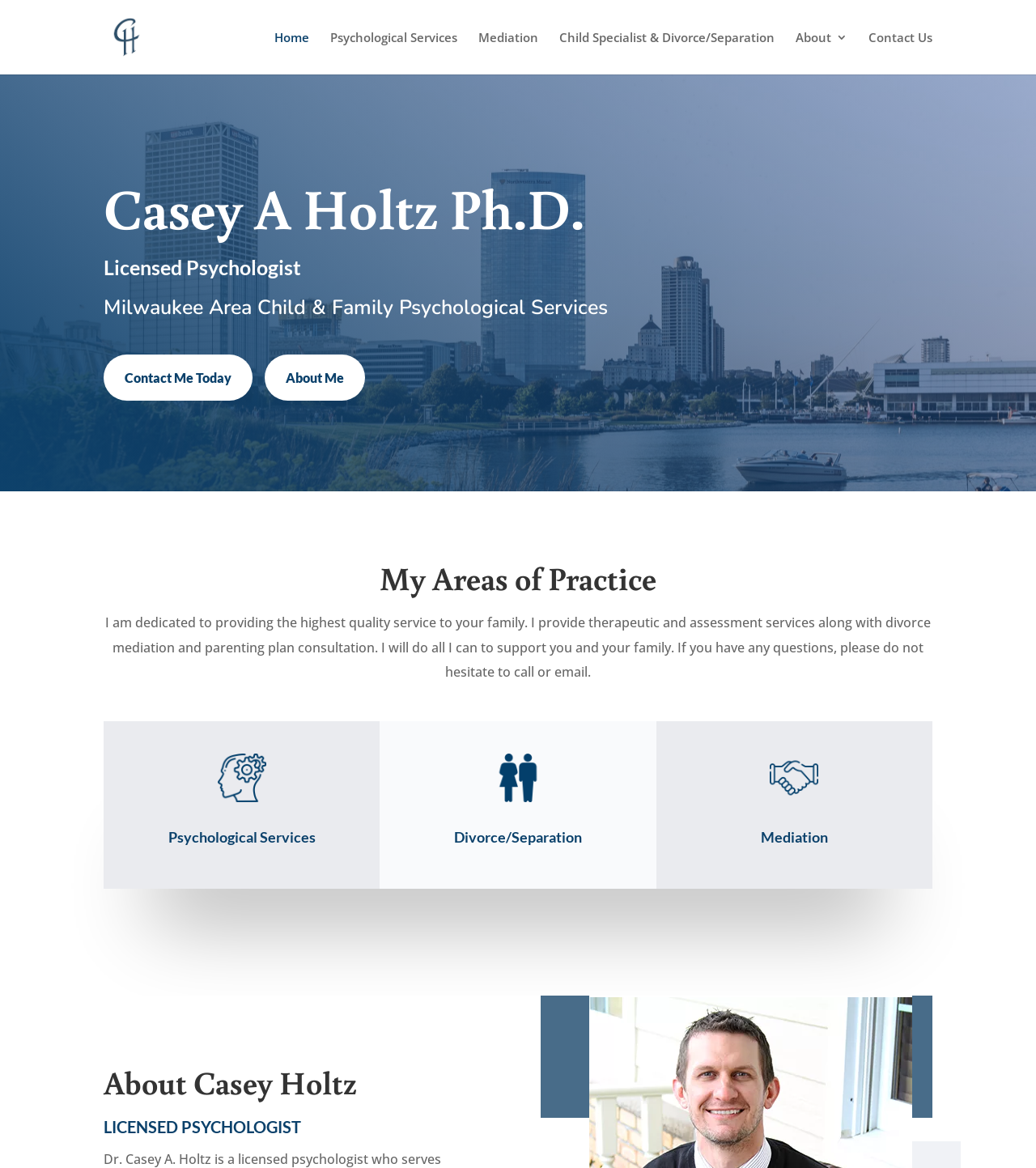Please identify the bounding box coordinates of the element I should click to complete this instruction: 'Explore Commercial projects'. The coordinates should be given as four float numbers between 0 and 1, like this: [left, top, right, bottom].

None